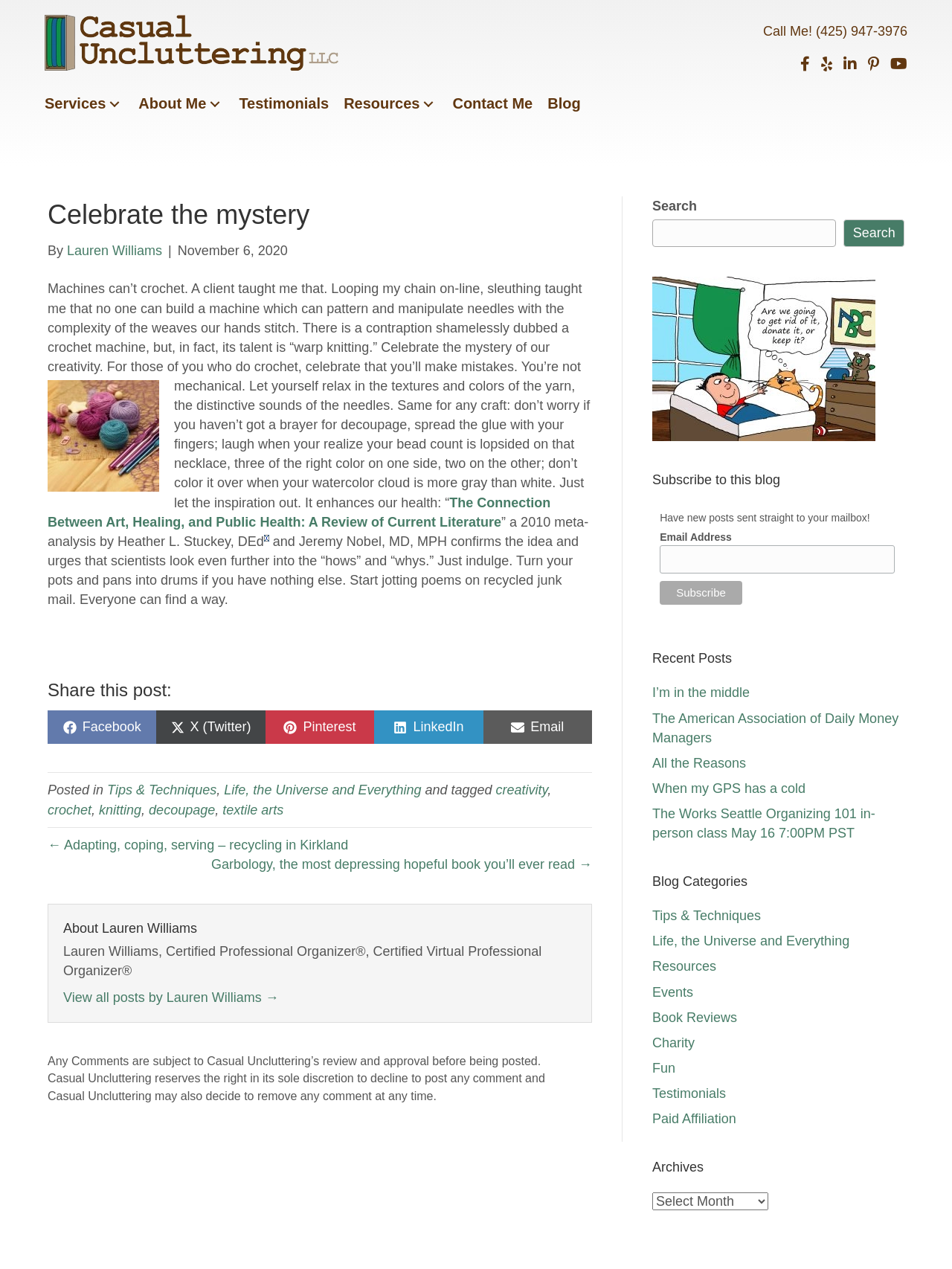Please determine the bounding box coordinates for the element that should be clicked to follow these instructions: "Call Me!".

[0.801, 0.019, 0.857, 0.031]